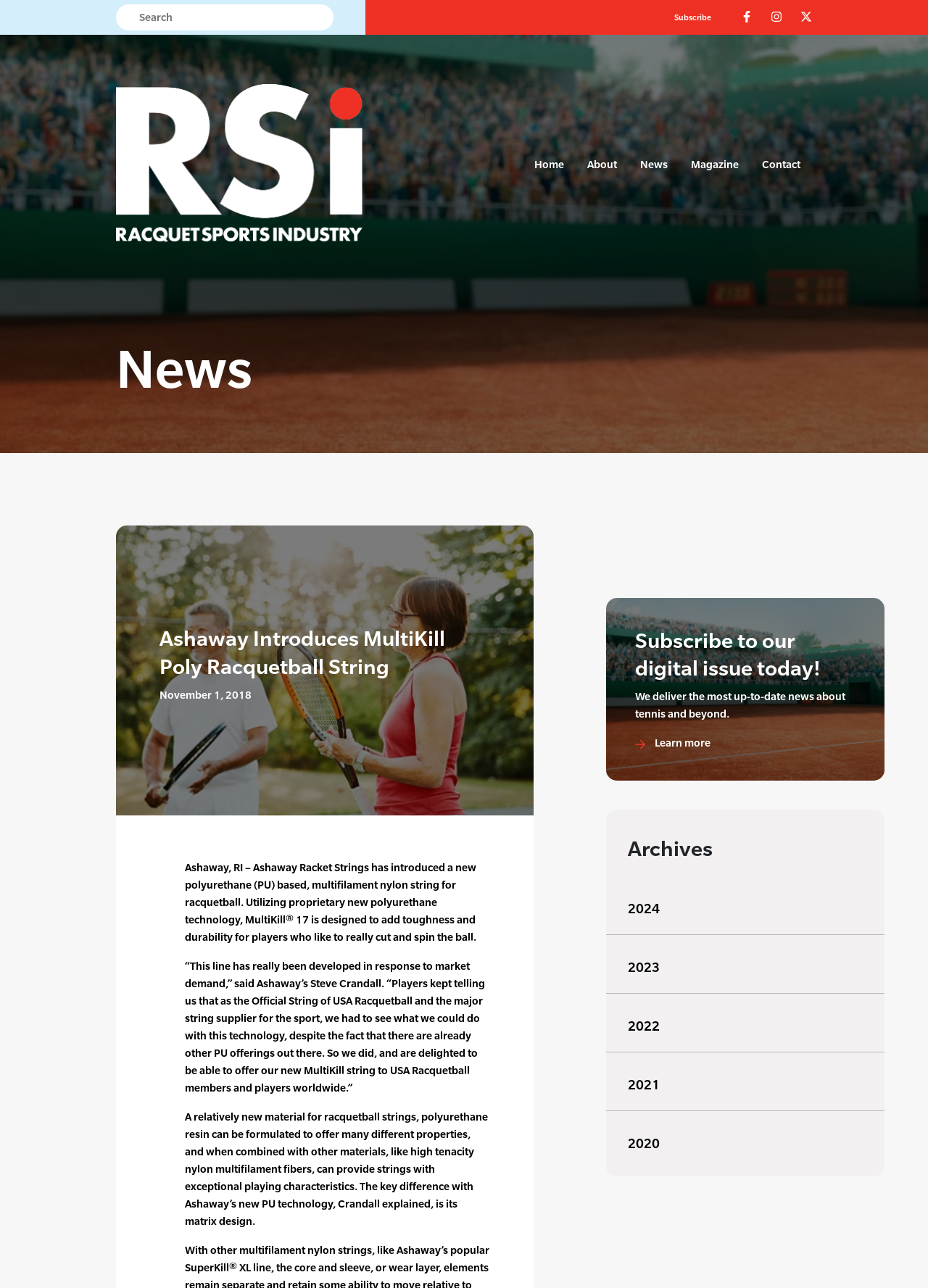What is the name of the new racquetball string?
Look at the image and answer the question using a single word or phrase.

MultiKill 17